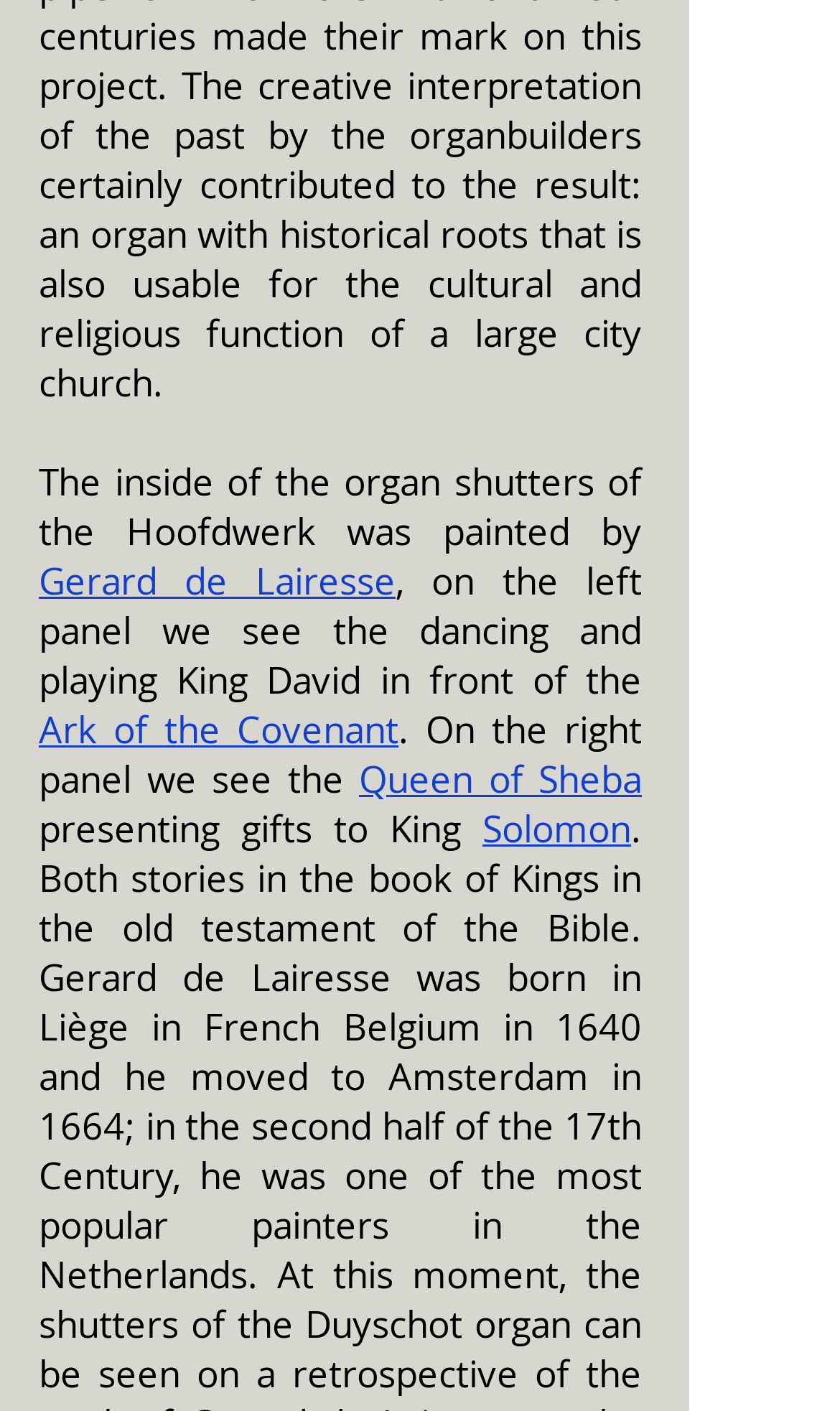What is in front of King David on the left panel?
Provide a detailed answer to the question using information from the image.

The webpage mentions 'on the left panel we see the dancing and playing King David in front of the Ark of the Covenant', which indicates that the Ark of the Covenant is in front of King David on the left panel.